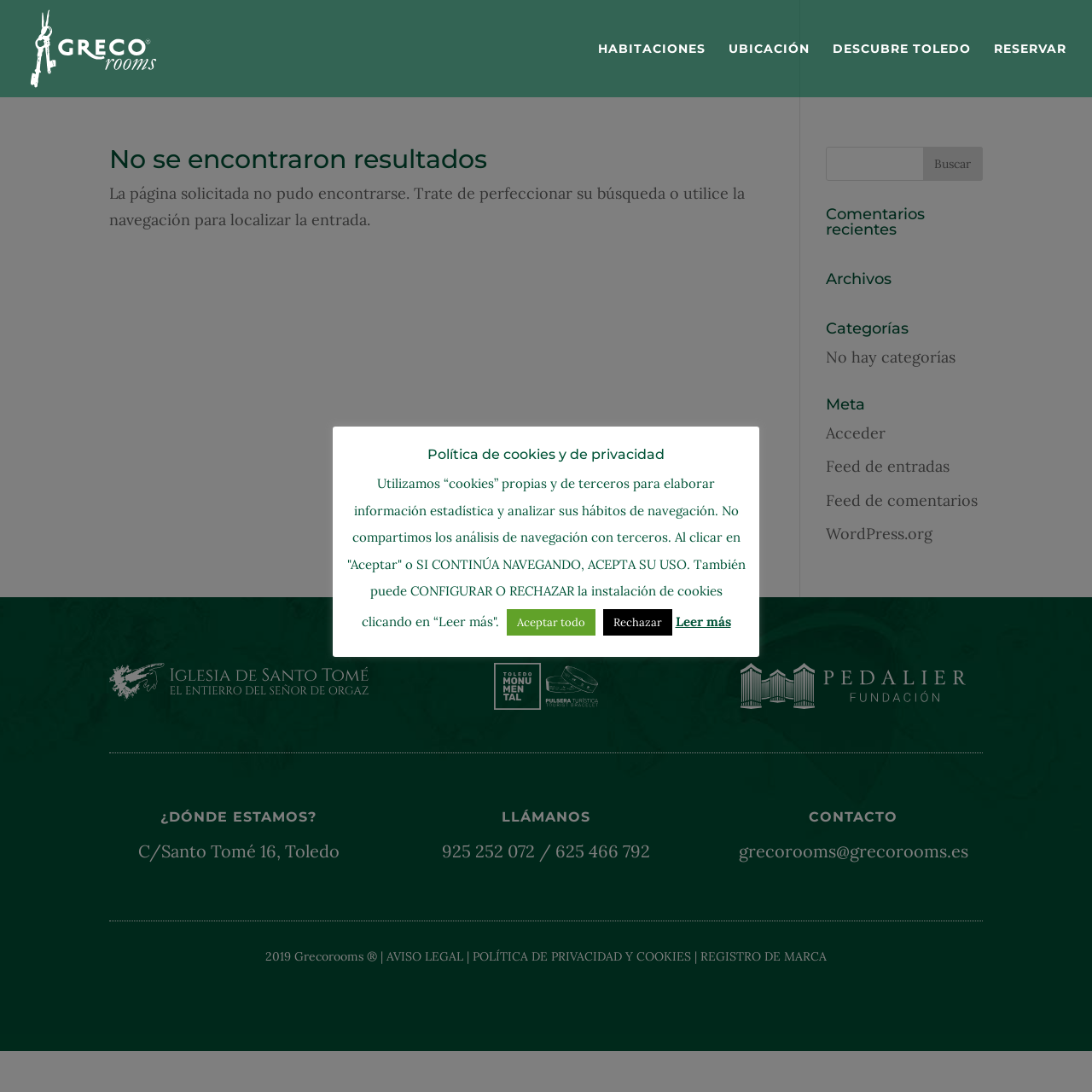Summarize the webpage with a detailed and informative caption.

This webpage is titled "Página no encontrada - Grecorooms" and appears to be an error page. At the top, there is a logo image and a link to "Grecorooms" on the left, followed by a navigation menu with links to "HABITACIONES", "UBICACIÓN", "DESCUBRE TOLEDO", and "RESERVAR" on the right.

Below the navigation menu, there is an article section with a heading "No se encontraron resultados" and a paragraph of text explaining that the requested page could not be found. The user is advised to refine their search or use the navigation to find the desired content.

To the right of the article section, there is a search box with a textbox and a "Buscar" button. Below the search box, there are several headings, including "Comentarios recientes", "Archivos", "Categorías", and "Meta", but no corresponding content is displayed.

At the bottom of the page, there is a footer section with links to "Acceder", "Feed de entradas", "Feed de comentarios", and "WordPress.org" on the left. On the right, there is contact information, including an address, phone numbers, and an email address. There are also links to "AVISO LEGAL", "POLÍTICA DE PRIVACIDAD Y COOKIES", and "REGISTRO DE MARCA" at the very bottom.

Additionally, there is a cookie policy notification at the bottom of the page, which explains the use of cookies and provides options to accept, reject, or configure cookie settings.